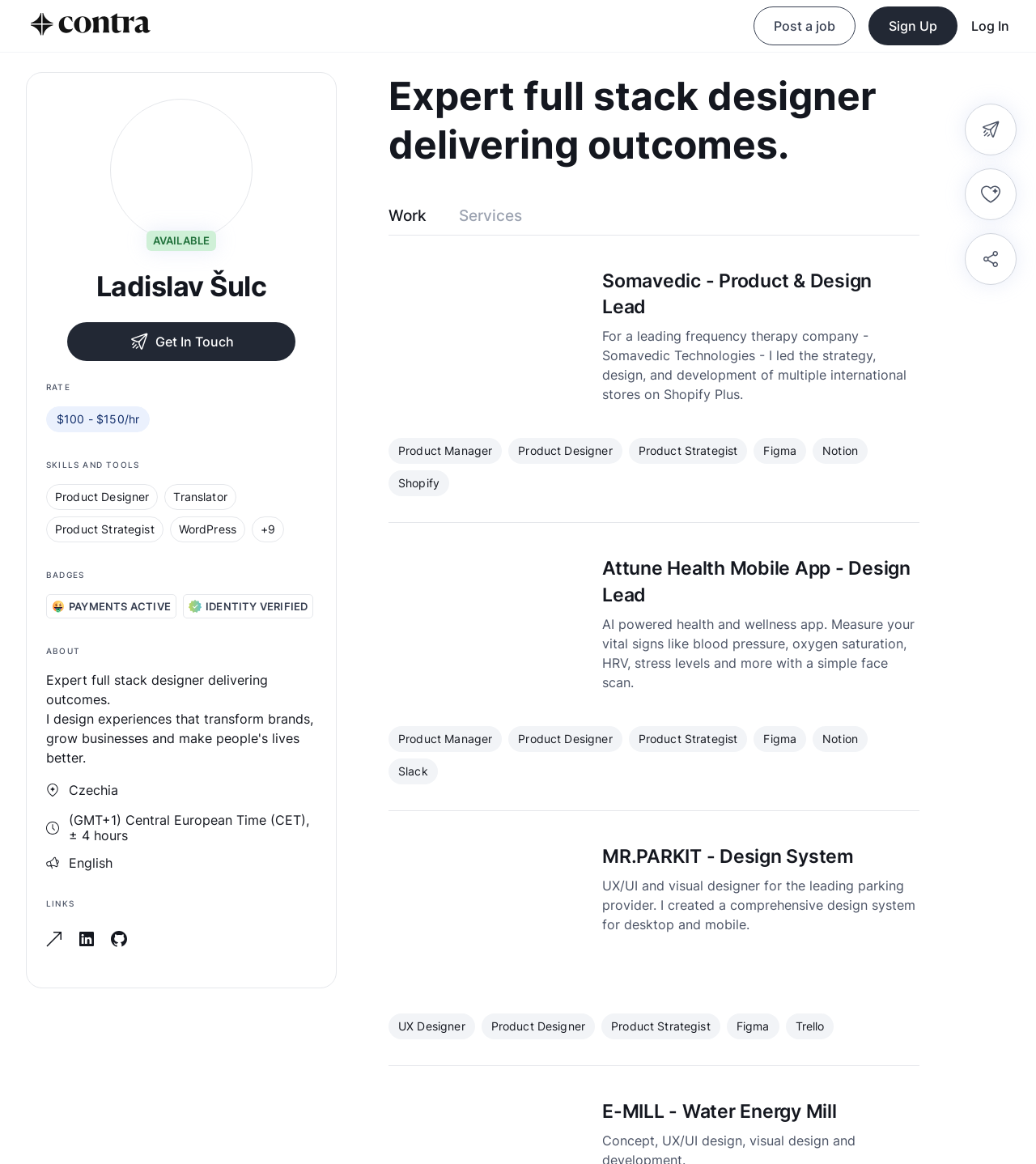Specify the bounding box coordinates of the region I need to click to perform the following instruction: "Get in touch with Ladislav Šulc". The coordinates must be four float numbers in the range of 0 to 1, i.e., [left, top, right, bottom].

[0.065, 0.277, 0.285, 0.31]